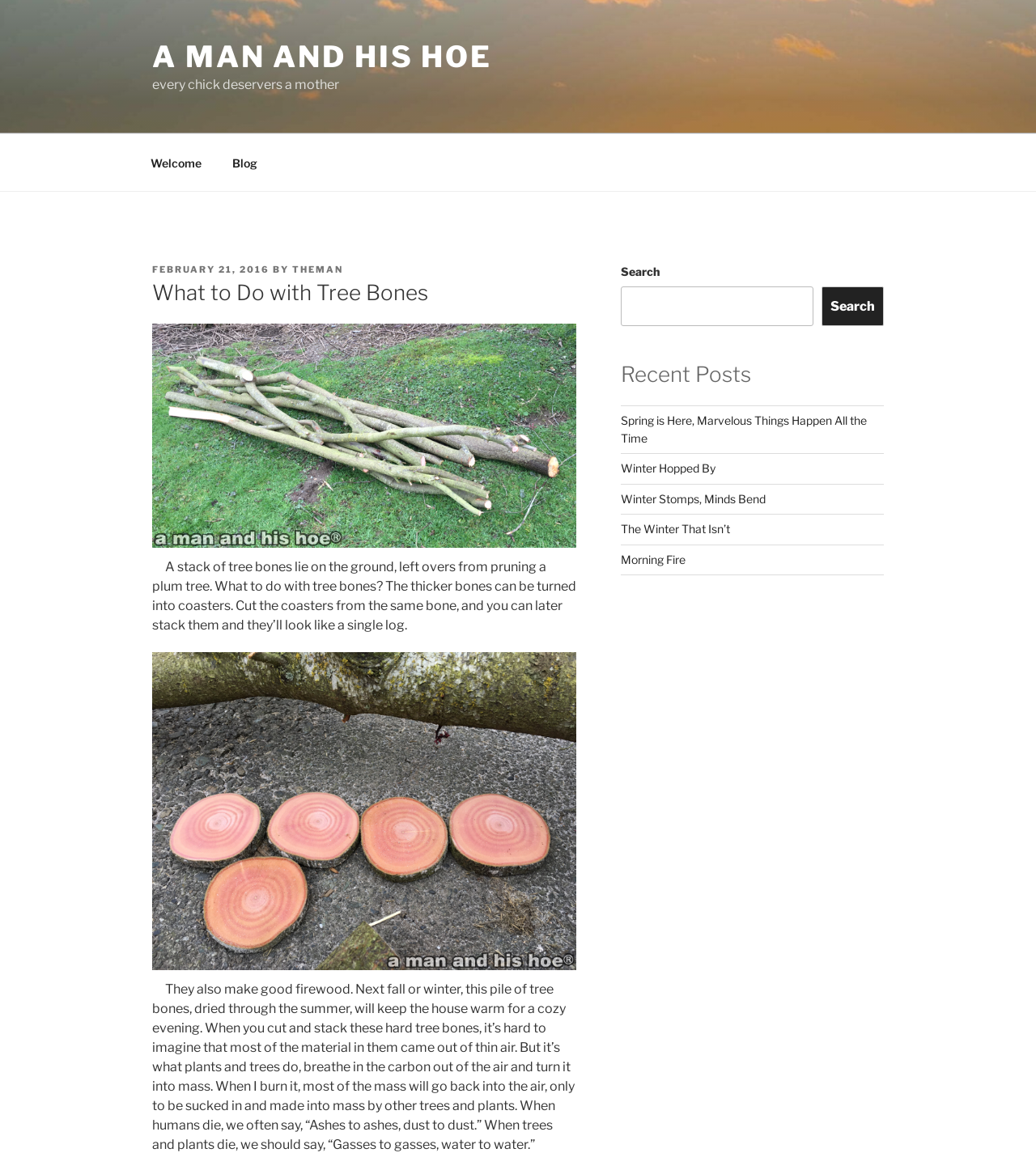Determine the bounding box for the described UI element: "Winter Hopped By".

[0.599, 0.4, 0.69, 0.412]